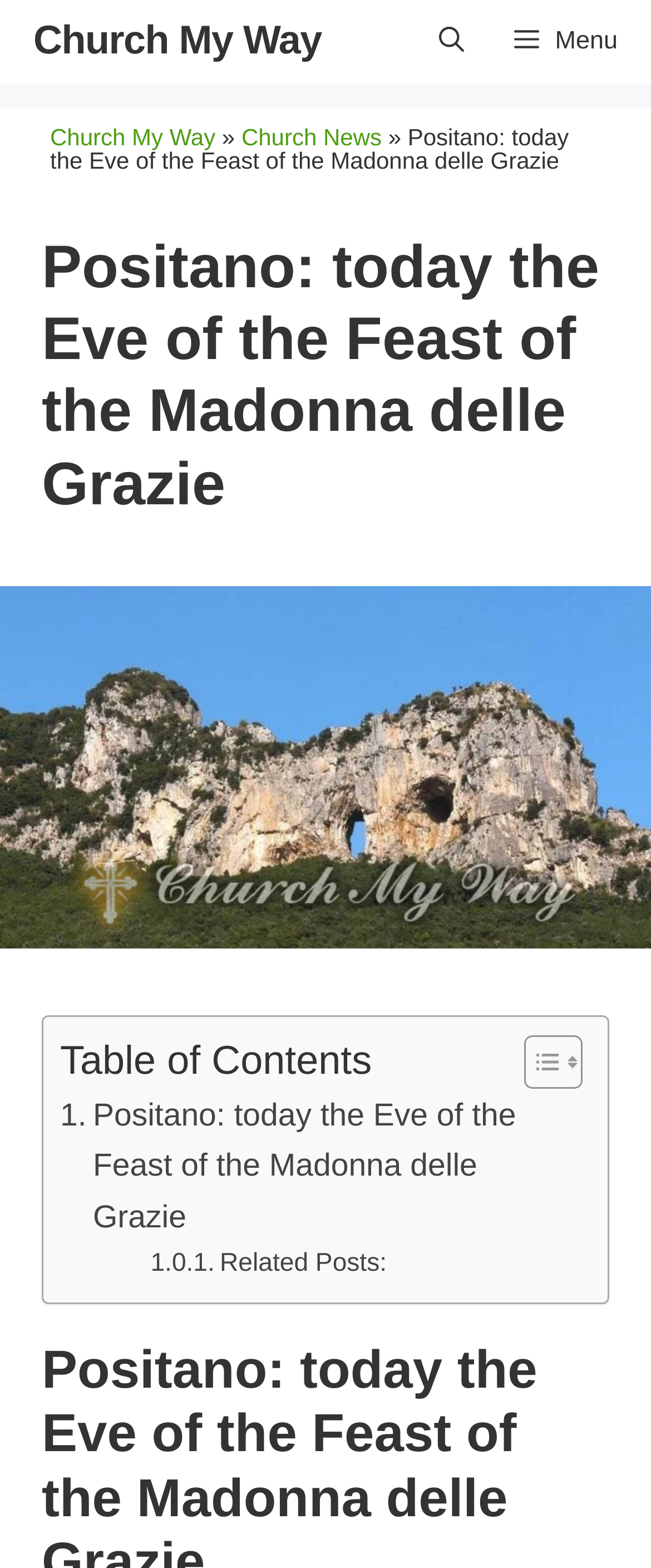Please look at the image and answer the question with a detailed explanation: What is the category of the related posts?

The category of the related posts can be inferred from the link '. Related Posts:' which is located near the link 'Church News'. This suggests that the related posts are related to Church News.